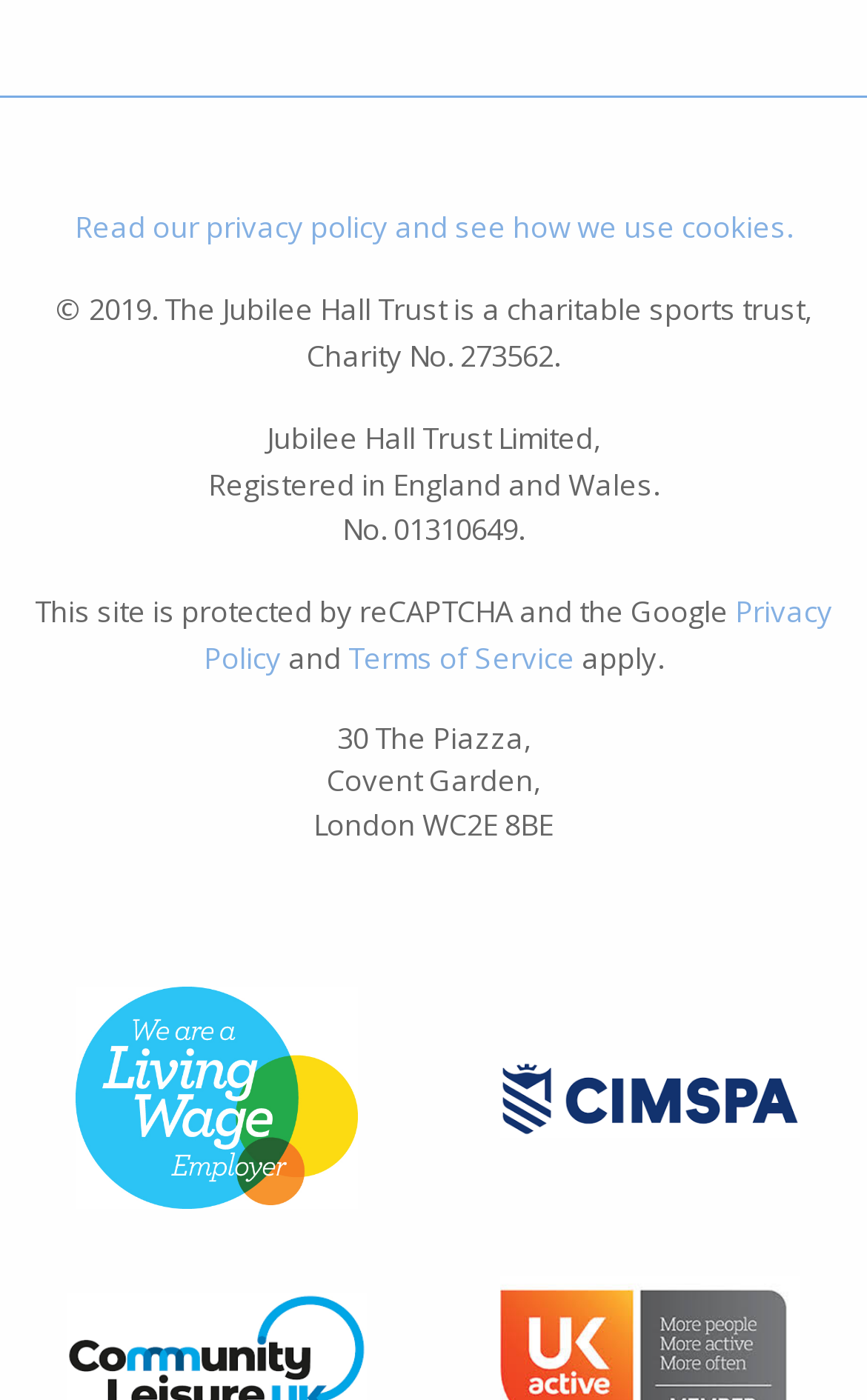What is the name of the trust that owns this website?
Please provide a single word or phrase based on the screenshot.

Jubilee Hall Trust